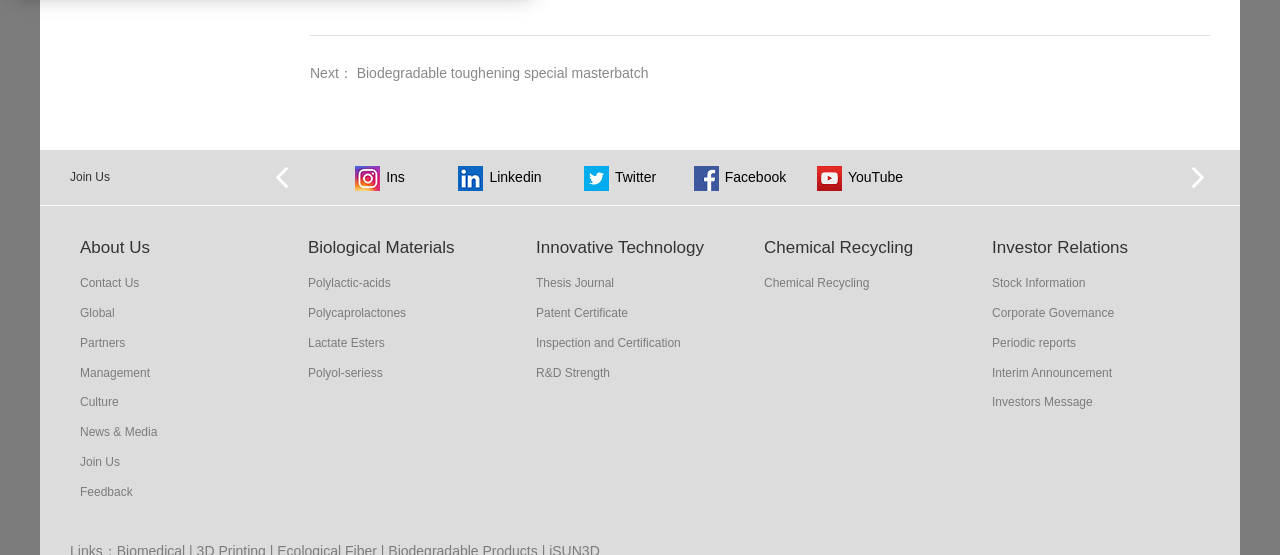Could you highlight the region that needs to be clicked to execute the instruction: "Learn more about 'Home Buyer Drain Survey Sheffield'"?

None